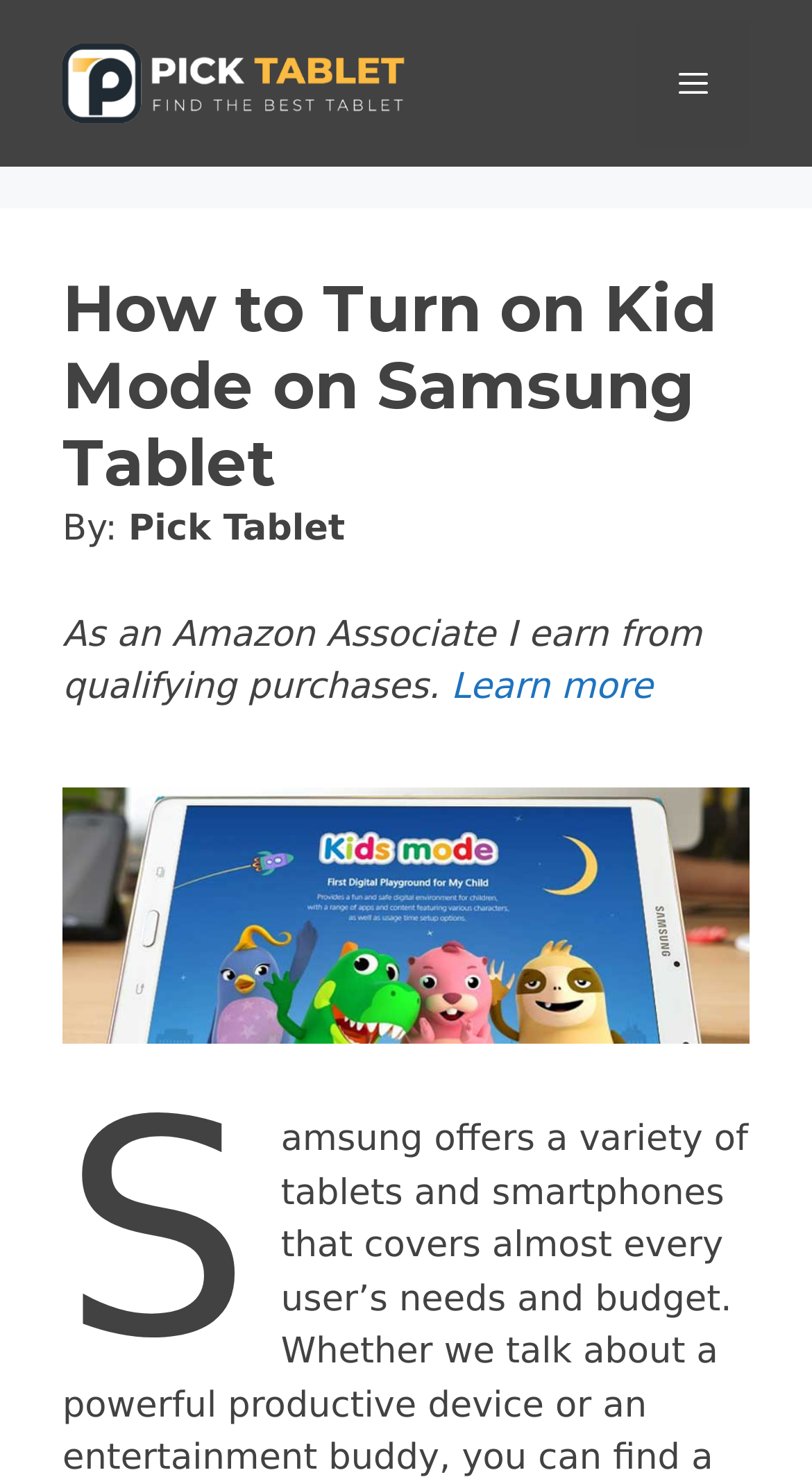Please locate and generate the primary heading on this webpage.

How to Turn on Kid Mode on Samsung Tablet